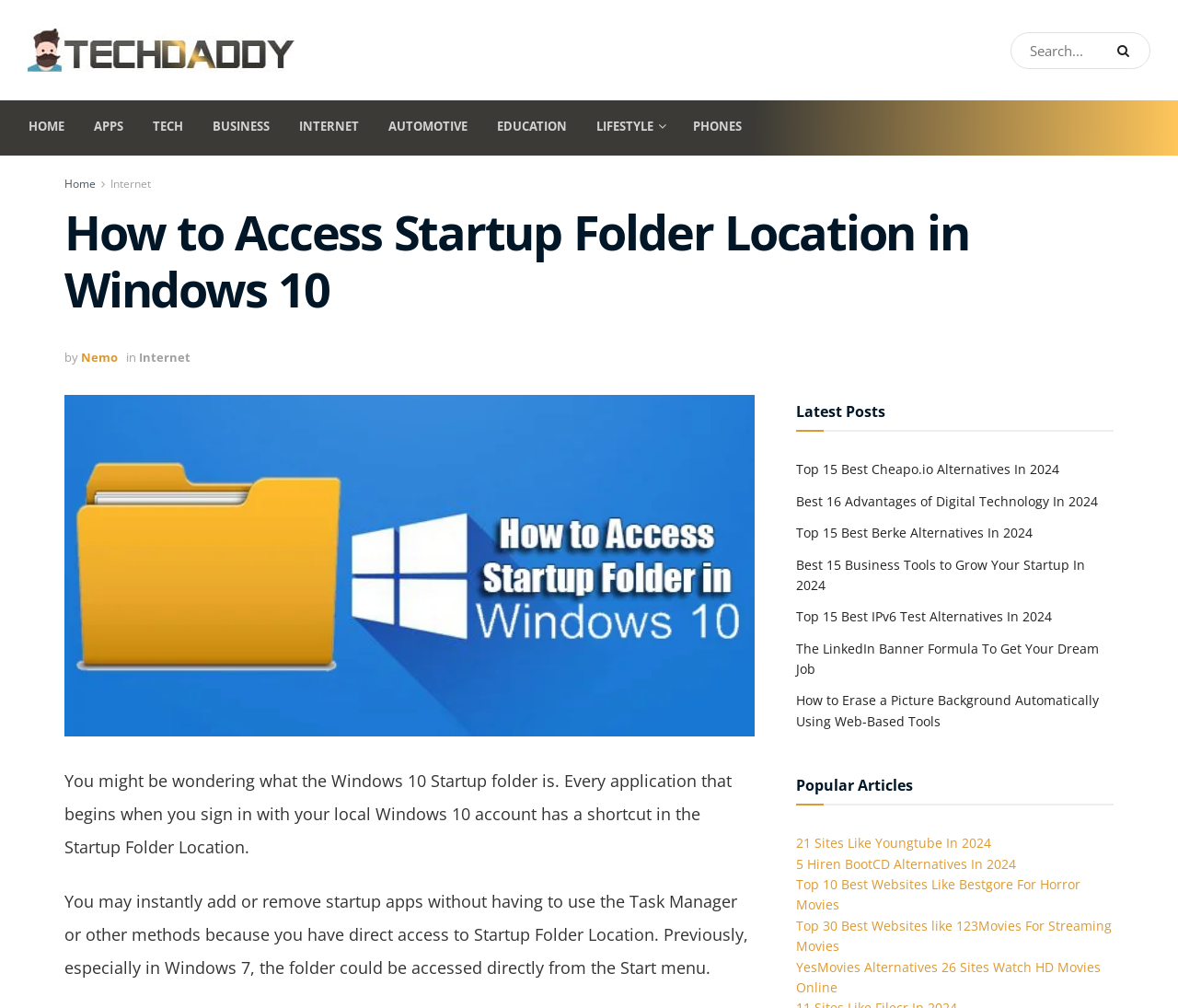Describe every aspect of the webpage comprehensively.

This webpage is about accessing the Startup Folder Location in Windows 10. At the top left, there is a logo of "TechDaddy" with a link to the website's homepage. Next to it, there is a search bar with a search button. Below the search bar, there is a navigation menu with links to various categories such as "HOME", "APPS", "TECH", and more.

The main content of the webpage starts with a heading that reads "How to Access Startup Folder Location in Windows 10". Below the heading, there is a byline that mentions the author "Nemo" and a category link to "Internet". There is also an image related to the Startup Folder Location.

The article explains what the Windows 10 Startup folder is and how it can be accessed directly. It also mentions that previously, the folder could be accessed directly from the Start menu in older versions of Windows.

On the right side of the webpage, there are two sections: "Latest Posts" and "Popular Articles". The "Latest Posts" section lists six article links with titles such as "Top 15 Best Cheapo.io Alternatives In 2024" and "How to Erase a Picture Background Automatically Using Web-Based Tools". The "Popular Articles" section lists five article links with titles such as "21 Sites Like Youngtube In 2024" and "YesMovies Alternatives 26 Sites Watch HD Movies Online".